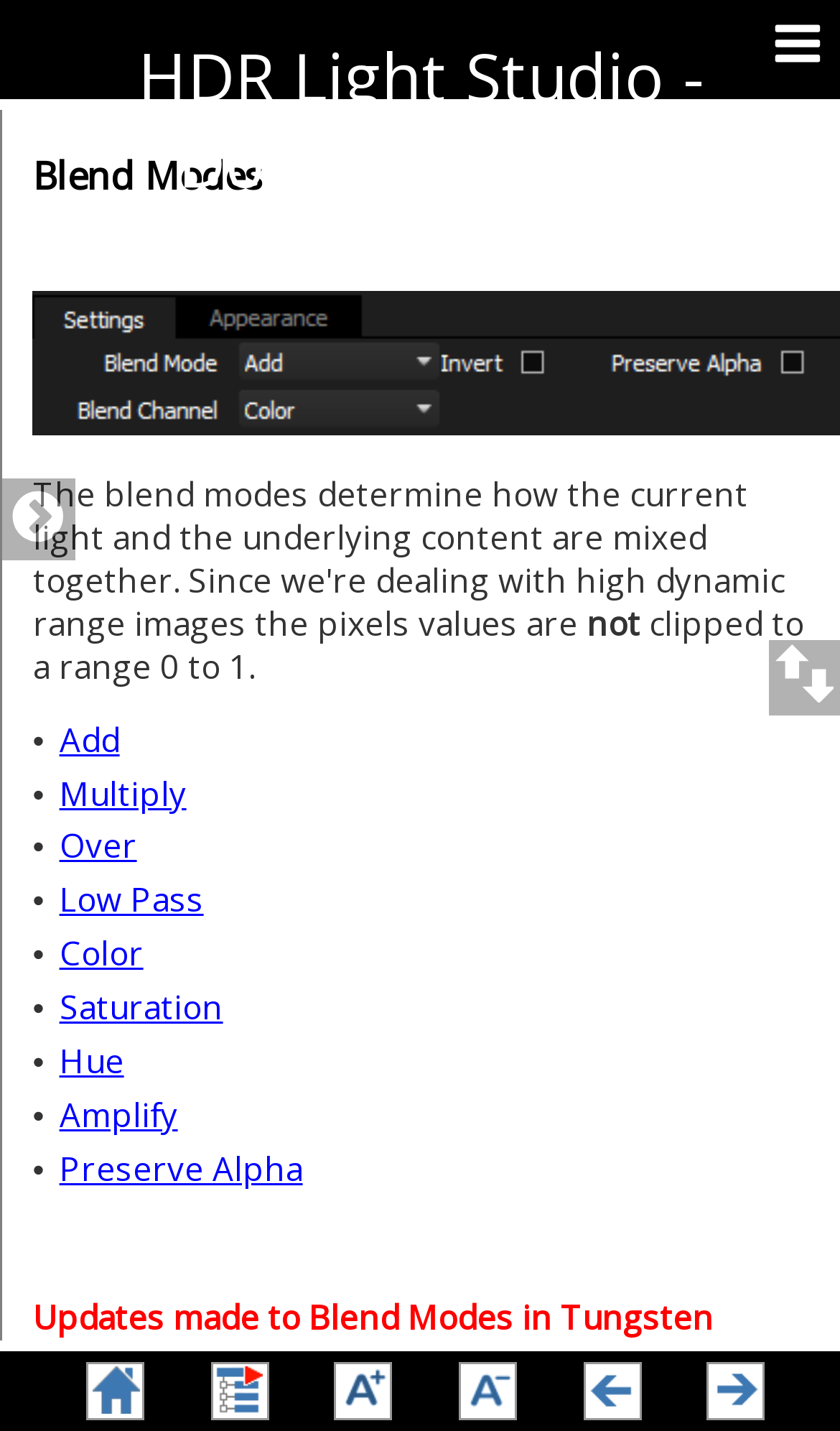Locate the bounding box coordinates of the item that should be clicked to fulfill the instruction: "Click on Add".

[0.071, 0.501, 0.142, 0.531]